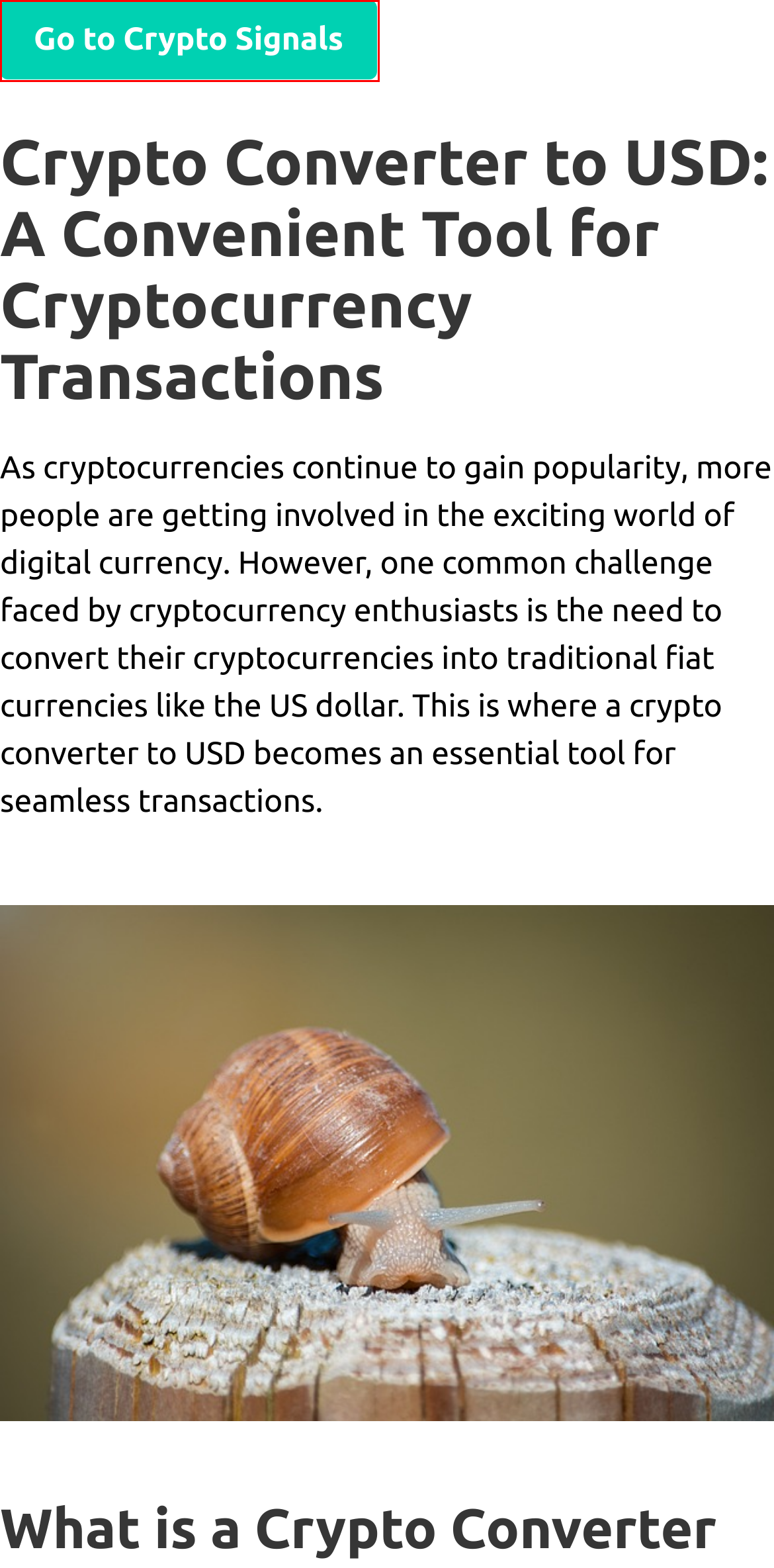You have been given a screenshot of a webpage with a red bounding box around a UI element. Select the most appropriate webpage description for the new webpage that appears after clicking the element within the red bounding box. The choices are:
A. Crypto Risks: Ensuring Secure Digital Currency Storage
B. مراجعة متعمقة لمستقبل تداول العملات الرقمية في عام 2024: ما هو المتوقع؟
C. Safest Way to Store Crypto: Ensuring Secure Digital Currency Storage
D. The Future of Crypto Trading in 2024: A Comprehensive Guide to the Best Crypto Trading Bots
E. Crypto.com Arena: A Game-Changing Venue Unveiled in Los Angeles
F. Bot Binance Android: A Comprehensive Guide to Crypto Trading in 2024
G. Crypto trade bot - crypto trade signals - crypto signals - crypto bot
H. Understanding How Crypto Trading Works in 2024: A Detailed Overview

G